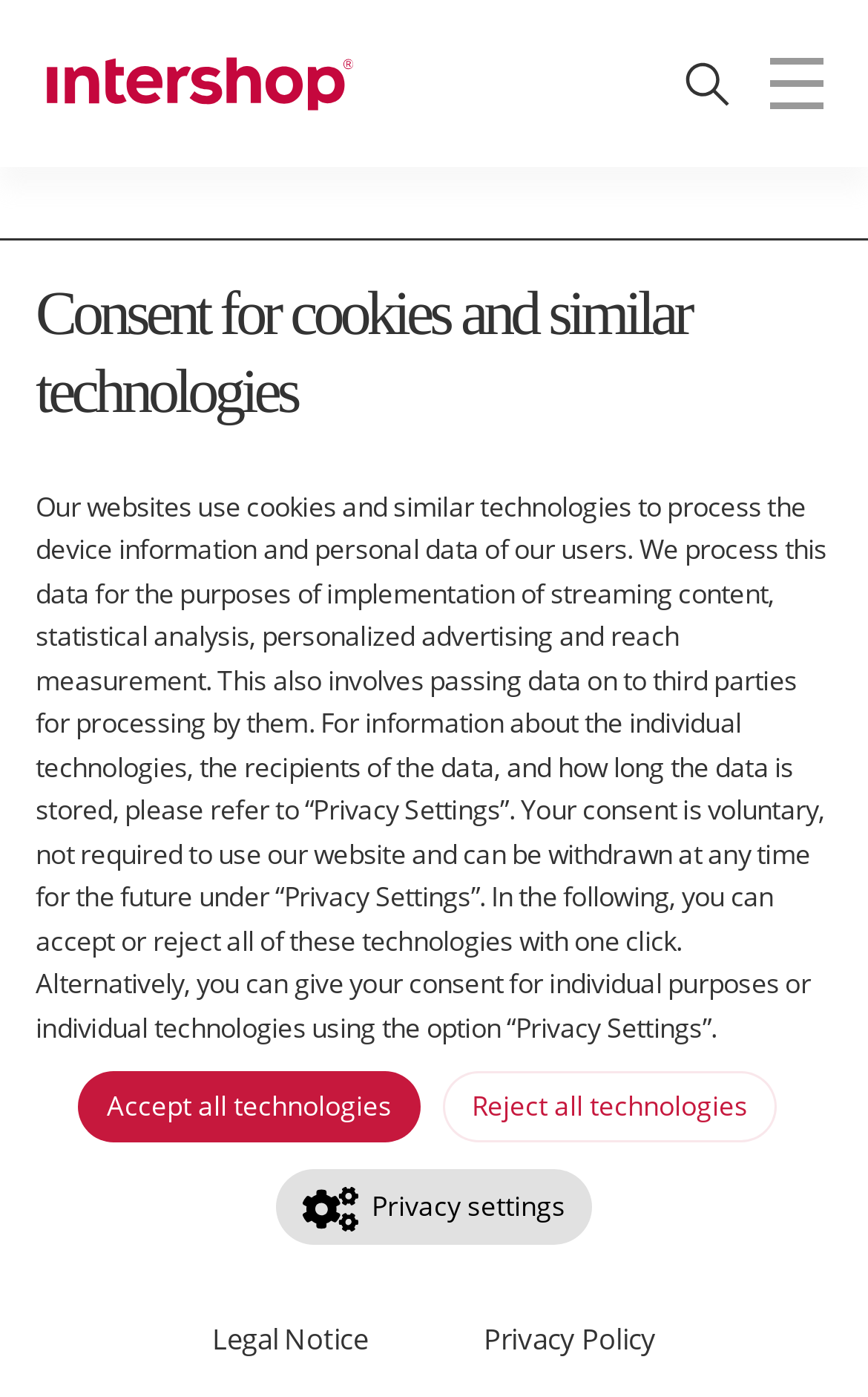What is the purpose of PayPal PLUS? Refer to the image and provide a one-word or short phrase answer.

unique shopping experience